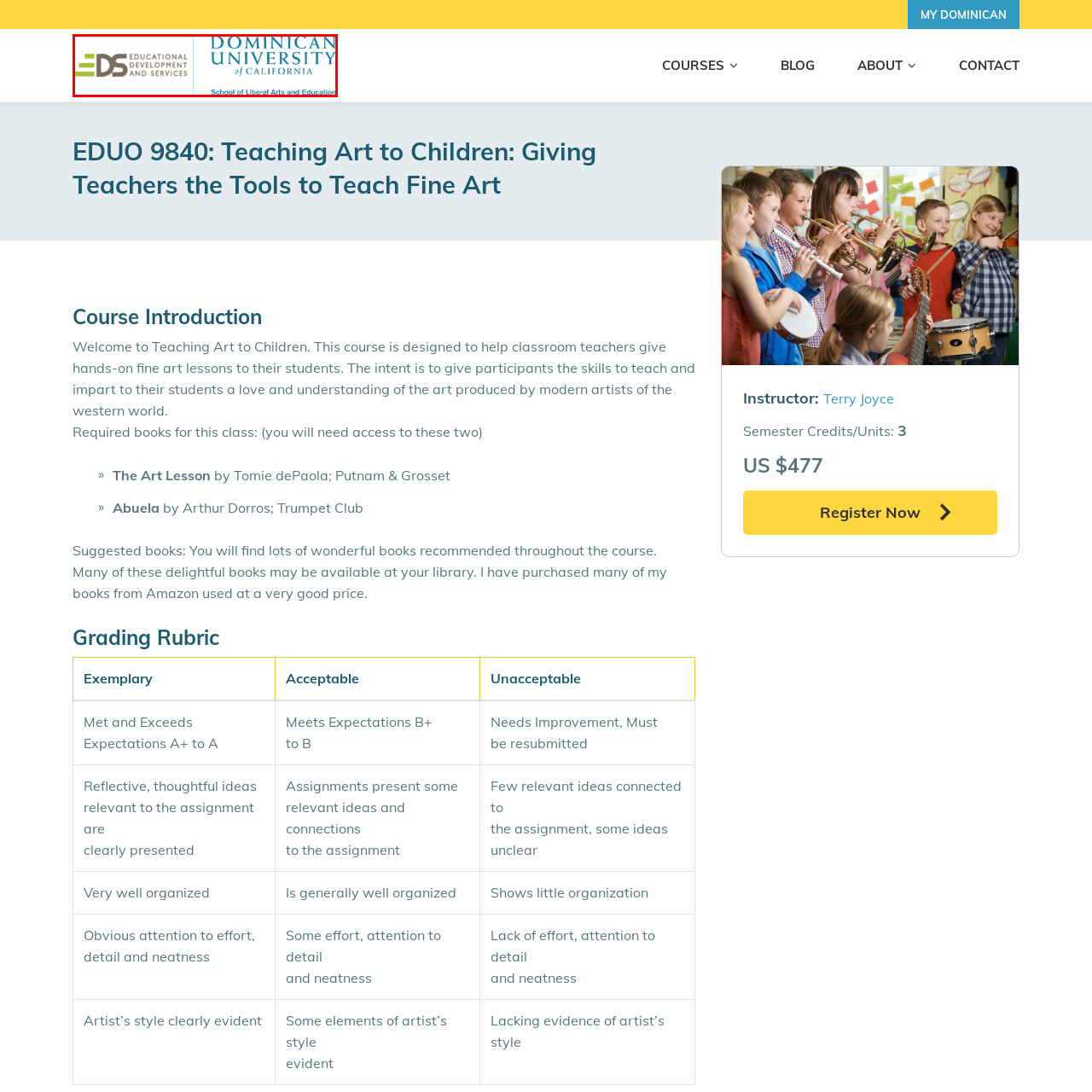Inspect the image contained by the red bounding box and answer the question with a single word or phrase:
What is the name of the university featured in the logo?

Dominican University of California